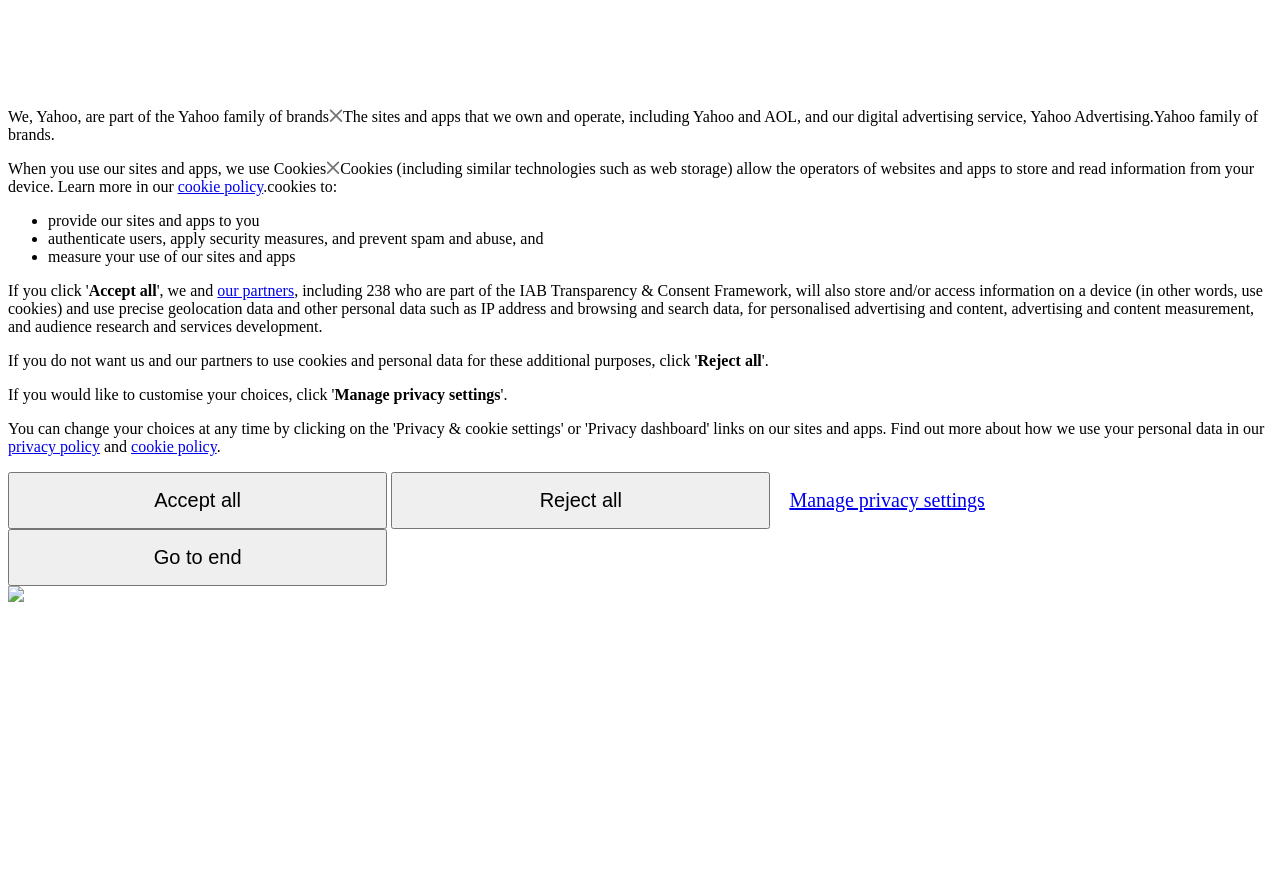Please identify the bounding box coordinates of the region to click in order to complete the given instruction: "Go to the 'privacy policy'". The coordinates should be four float numbers between 0 and 1, i.e., [left, top, right, bottom].

[0.006, 0.493, 0.078, 0.512]